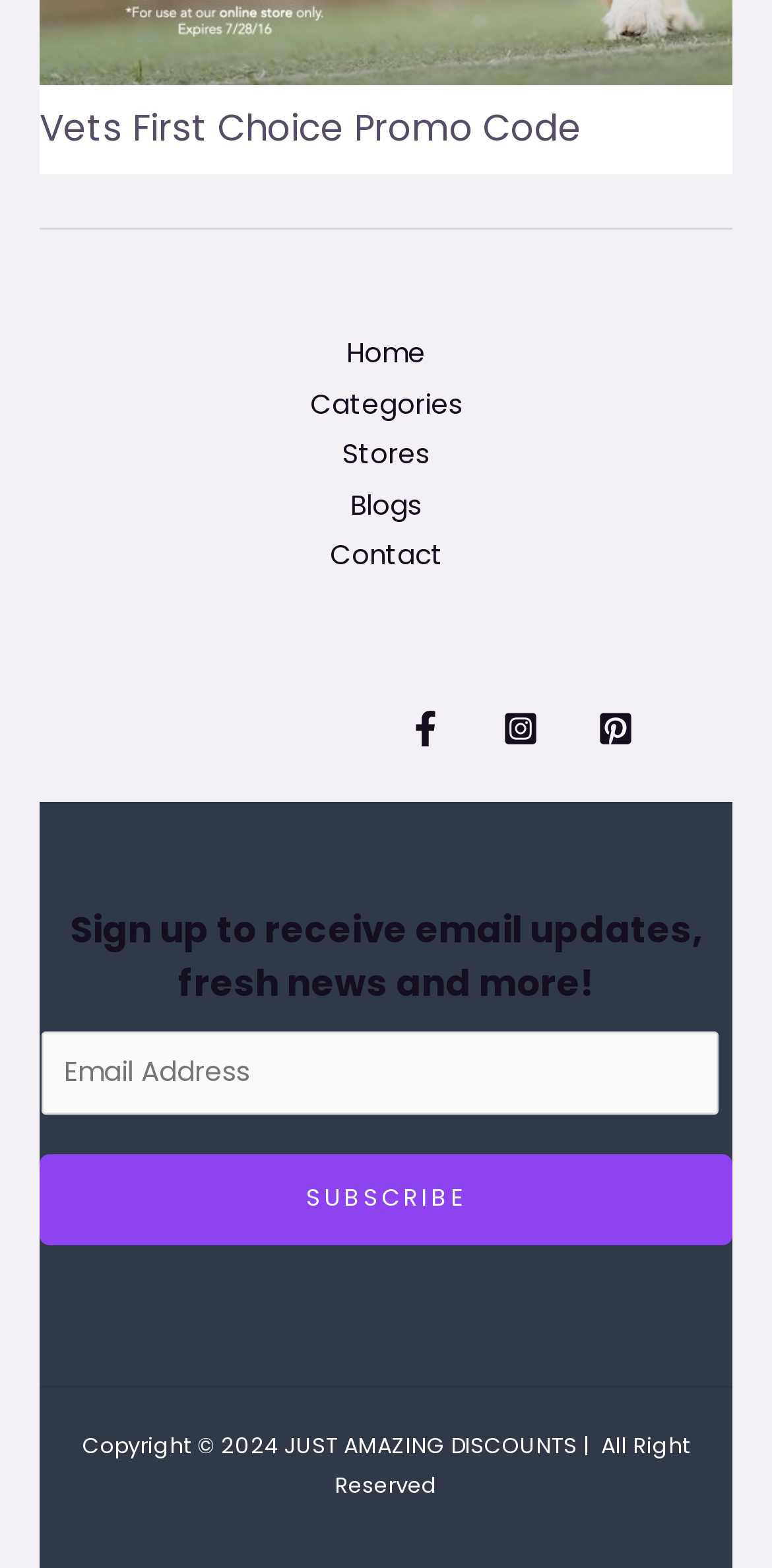Please find and report the bounding box coordinates of the element to click in order to perform the following action: "Enter your email address". The coordinates should be expressed as four float numbers between 0 and 1, in the format [left, top, right, bottom].

[0.054, 0.657, 0.931, 0.711]